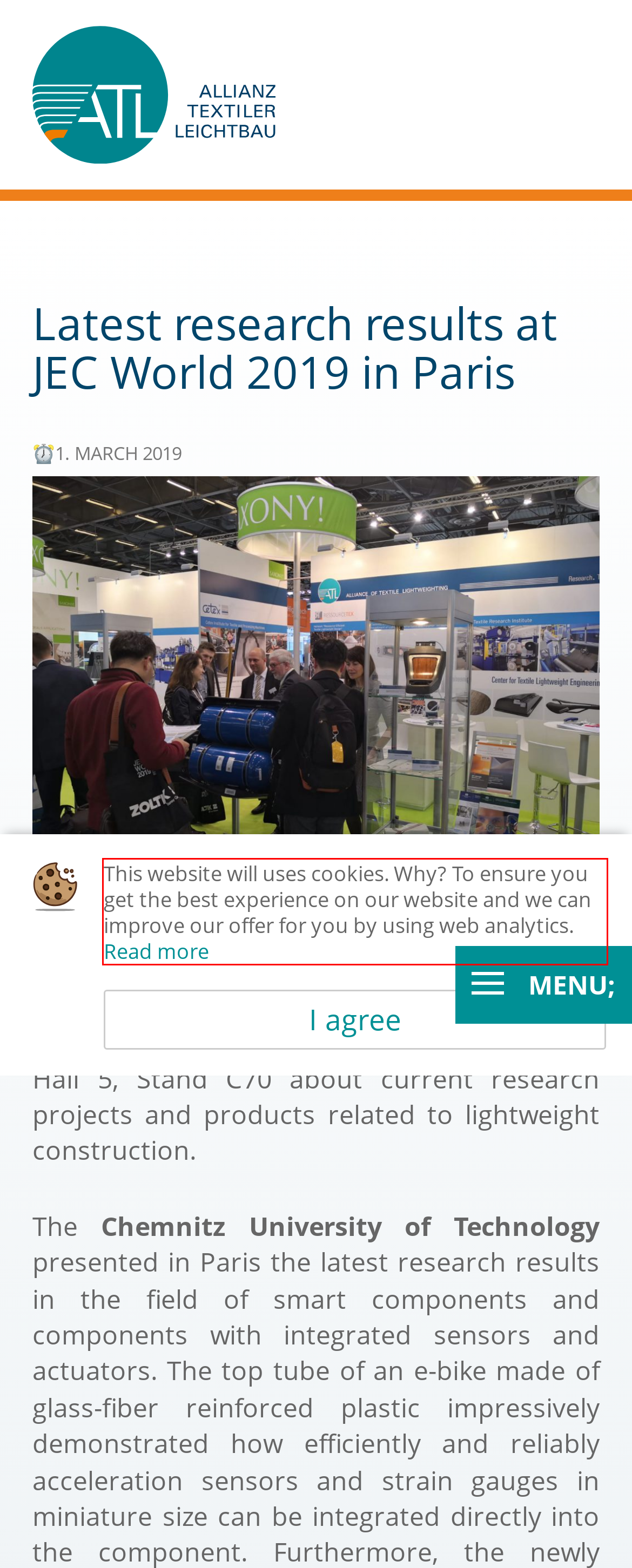Identify and extract the text within the red rectangle in the screenshot of the webpage.

This website will uses cookies. Why? To ensure you get the best experience on our website and we can improve our offer for you by using web analytics. Read more